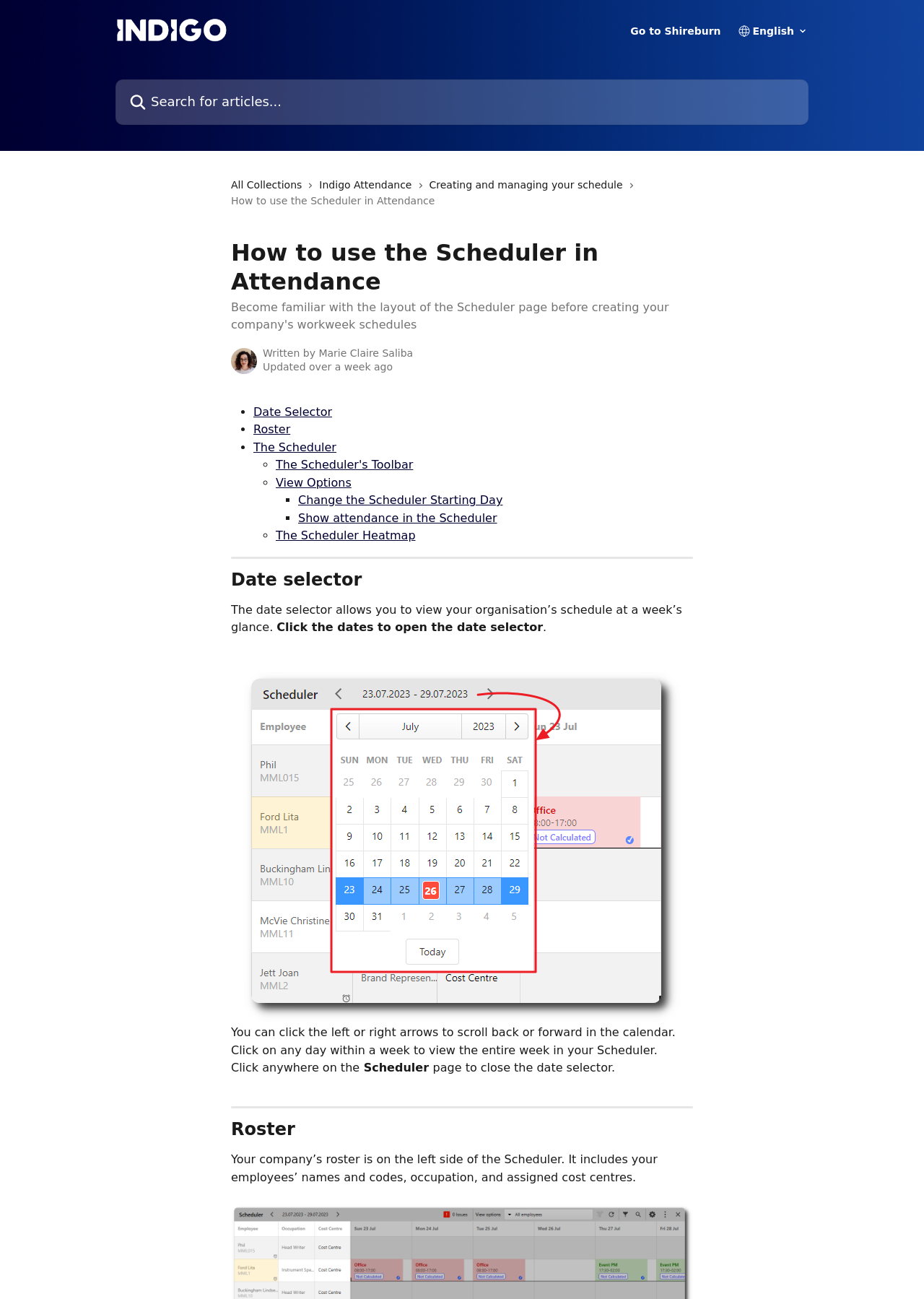Detail the webpage's structure and highlights in your description.

The webpage is a help center article titled "How to use the Scheduler in Attendance" from Indigo Help Center. At the top, there is a header section with a logo, a link to "Go to Shireburn", a combobox, and a search bar. Below the header, there are links to "All Collections", "Indigo Attendance", and "Creating and managing your schedule", each accompanied by an image.

The main content of the page is divided into sections. The first section has a heading "How to use the Scheduler in Attendance" and a brief description of the article. Below this, there is an image of an avatar, the author's name, and the date the article was updated.

The next section is a list of links to related topics, including "Date Selector", "Roster", "The Scheduler", "The Scheduler's Toolbar", "View Options", "Change the Scheduler Starting Day", "Show attendance in the Scheduler", and "The Scheduler Heatmap". Each link is preceded by a list marker.

Following this list, there is a separator line, and then a section titled "Date selector". This section explains the functionality of the date selector, allowing users to view their organization's schedule at a week's glance. There is a link to open the date selector, accompanied by an image. The text describes how to use the date selector, including scrolling back or forward in the calendar and clicking on a day to view the entire week.

The final section is titled "Roster" and describes the roster feature on the left side of the Scheduler, which includes employees' names and codes, occupation, and assigned cost centers.